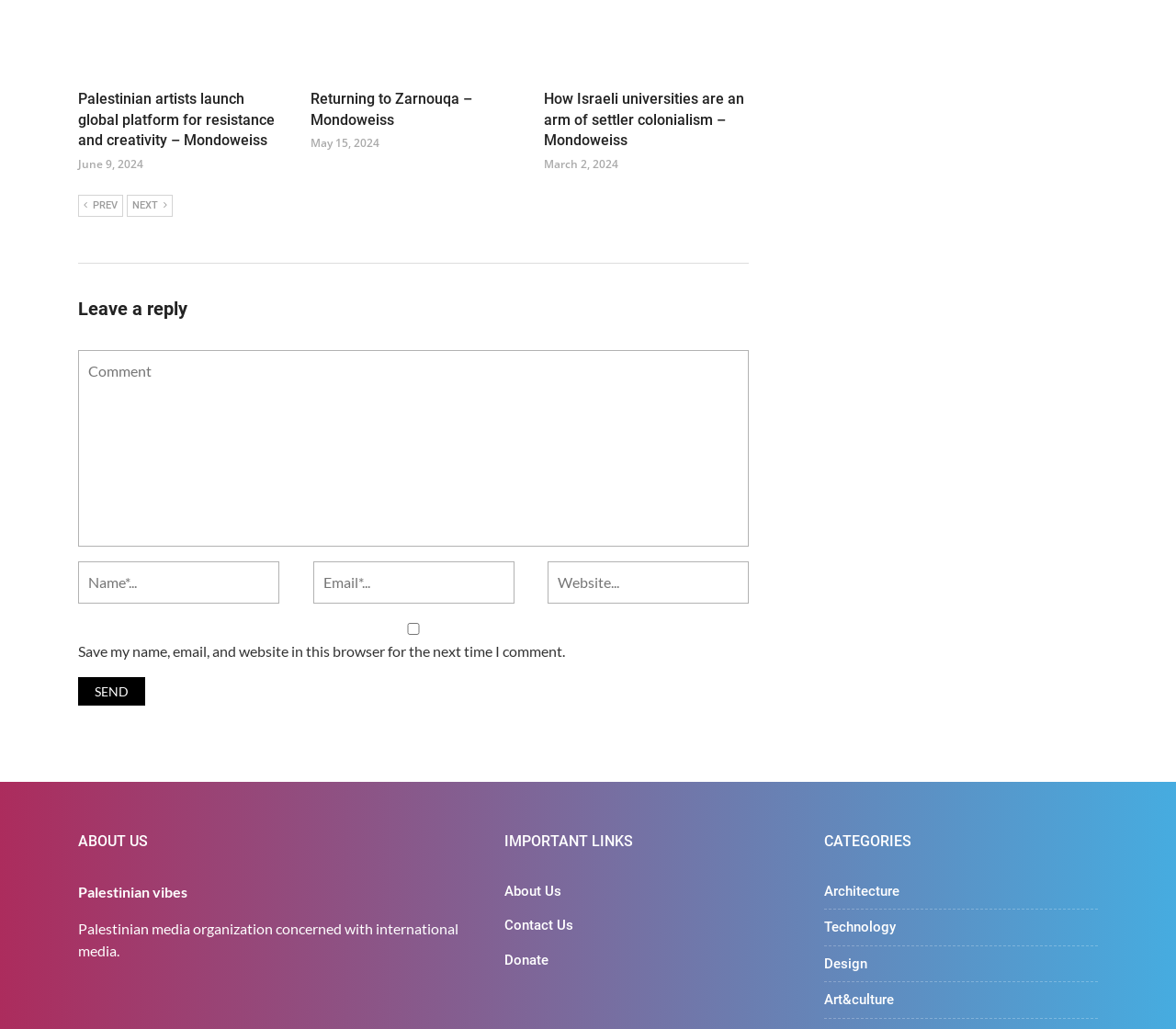Please identify the bounding box coordinates of the element's region that I should click in order to complete the following instruction: "Go to Home page". The bounding box coordinates consist of four float numbers between 0 and 1, i.e., [left, top, right, bottom].

None